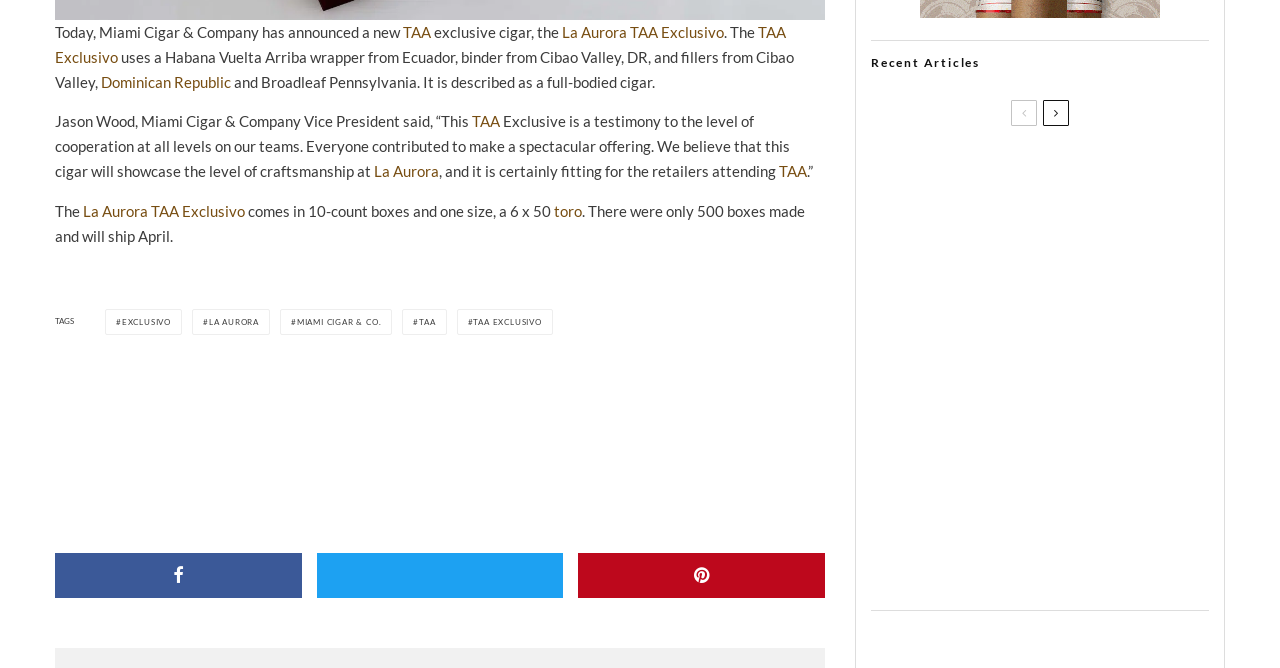Indicate the bounding box coordinates of the element that must be clicked to execute the instruction: "Share the current page". The coordinates should be given as four float numbers between 0 and 1, i.e., [left, top, right, bottom].

[0.043, 0.828, 0.236, 0.895]